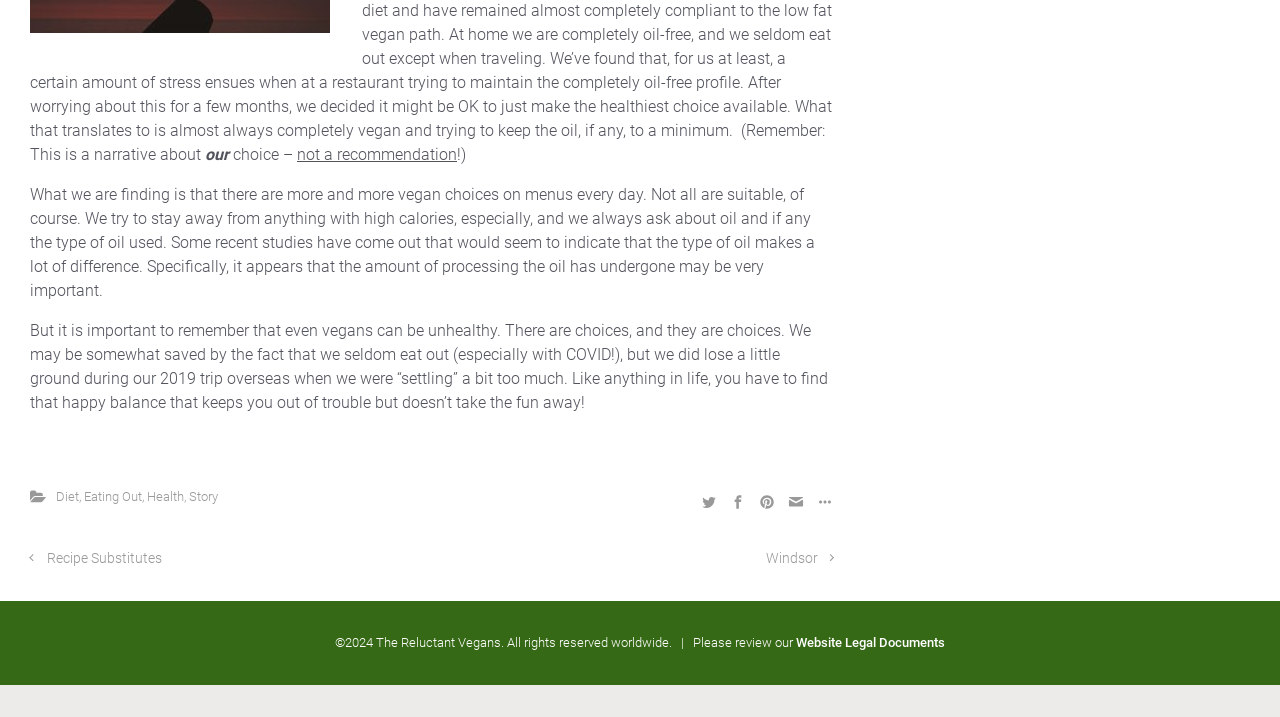Determine the bounding box for the described HTML element: "Windsor". Ensure the coordinates are four float numbers between 0 and 1 in the format [left, top, right, bottom].

[0.598, 0.767, 0.651, 0.79]